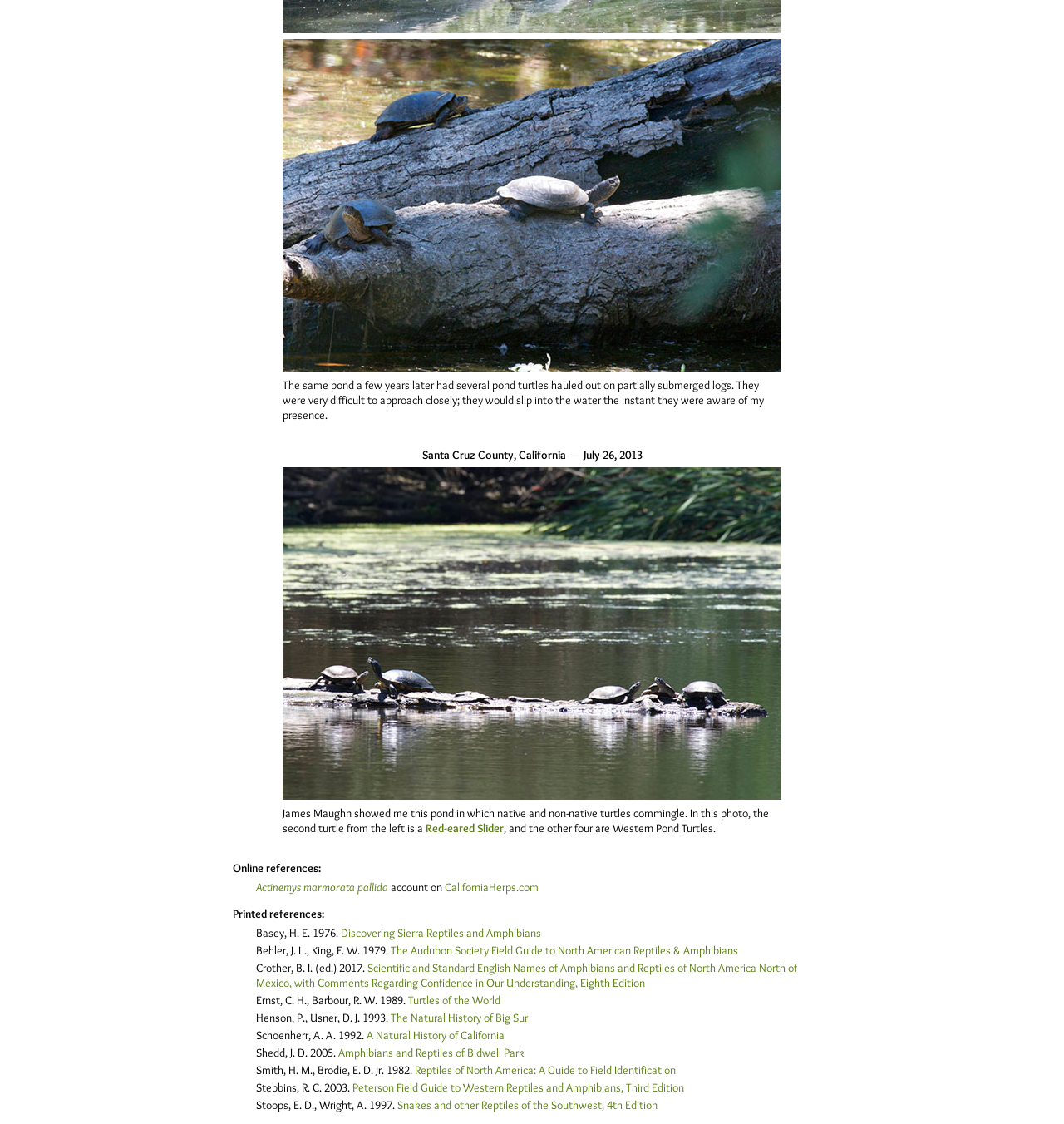Provide a one-word or short-phrase answer to the question:
What is the species of the turtle in the first image?

Western Pond Turtle